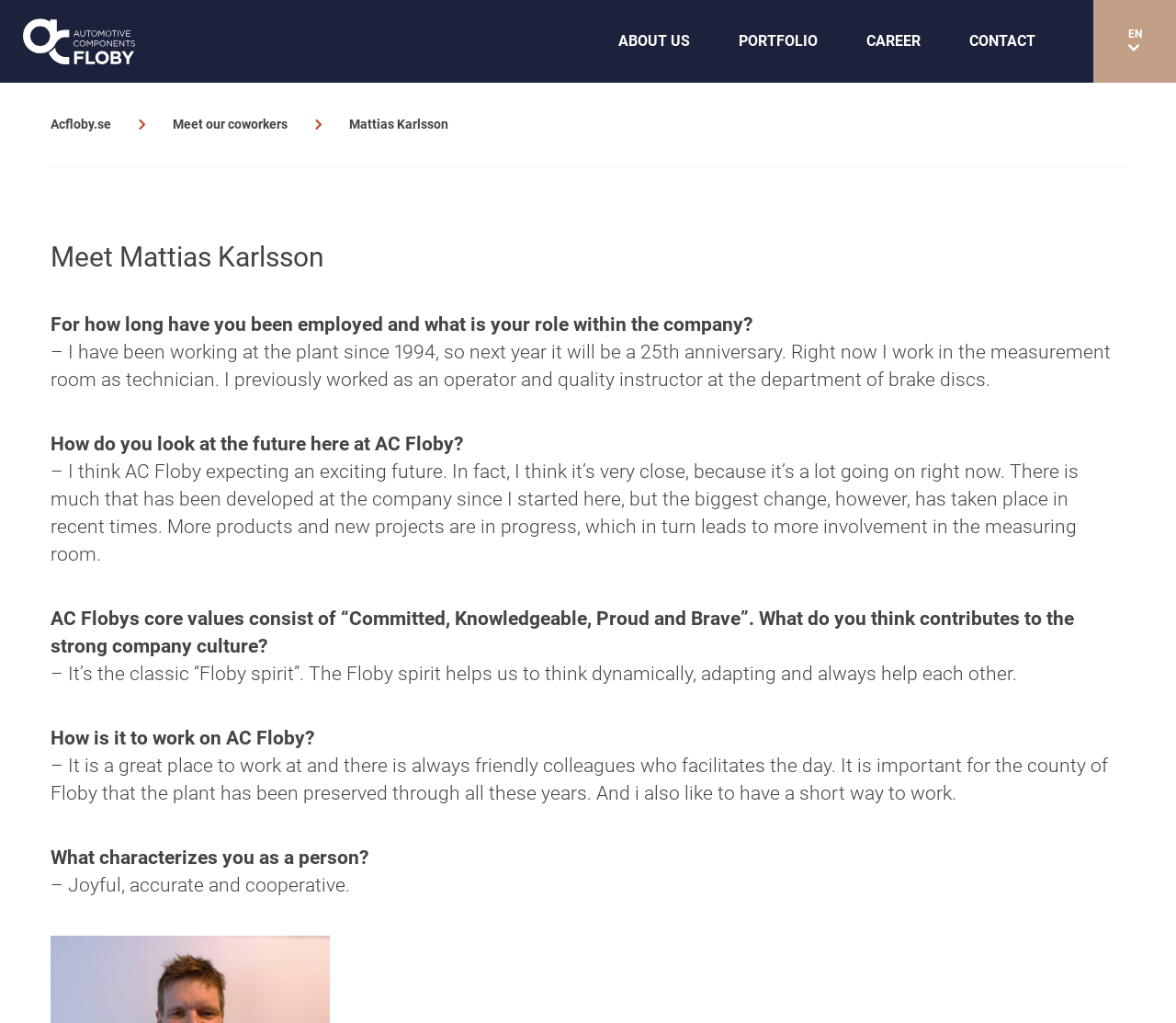Highlight the bounding box coordinates of the region I should click on to meet the following instruction: "Click on Meet our coworkers".

[0.135, 0.099, 0.256, 0.145]